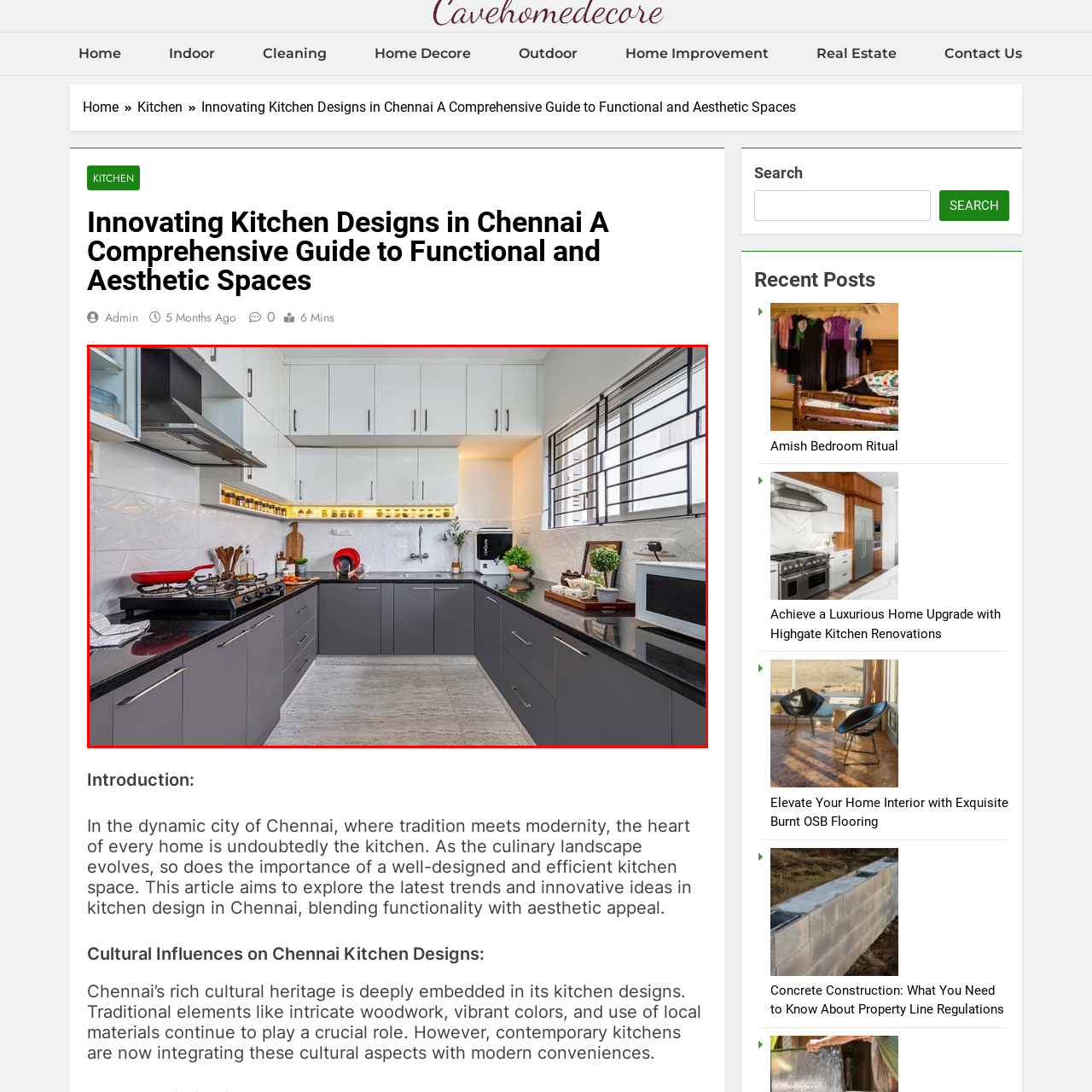Direct your attention to the part of the image marked by the red boundary and give a detailed response to the following question, drawing from the image: What is placed on the shelves to create a warm atmosphere?

The caption states that 'ambient lighting set in the shelves creates a warm atmosphere', which directly answers the question and explains the purpose of the lighting.